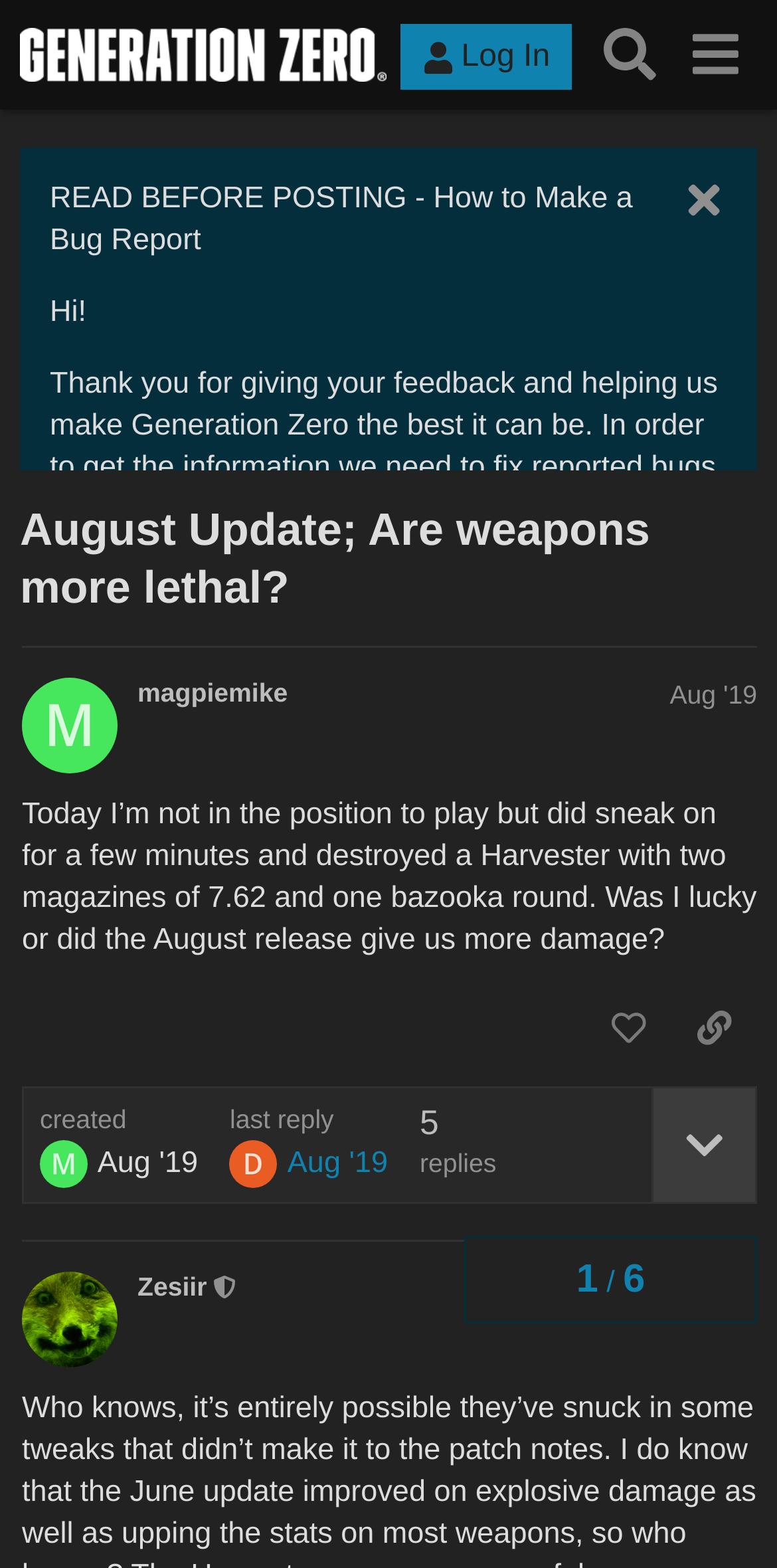Locate the bounding box coordinates of the element I should click to achieve the following instruction: "View recent posts".

None